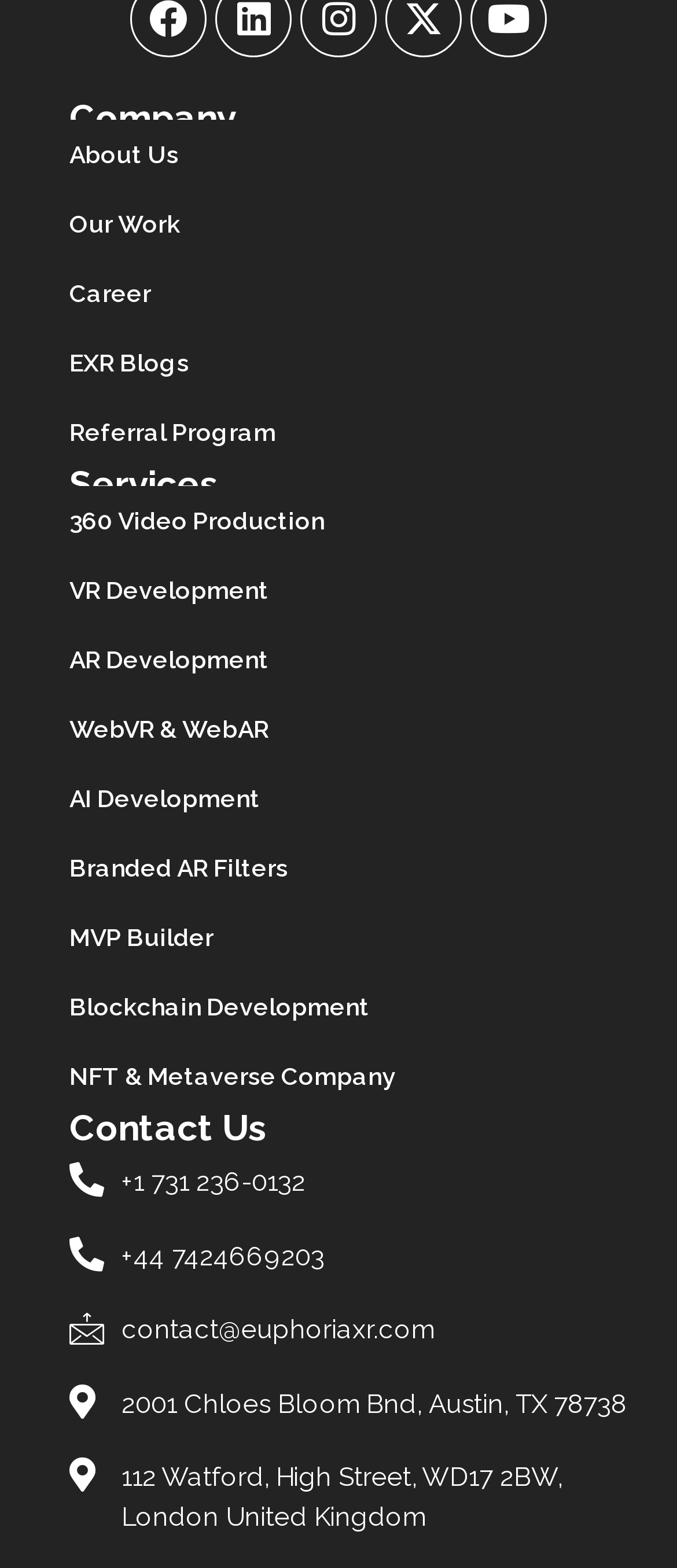Identify the bounding box coordinates of the element that should be clicked to fulfill this task: "Explore services". The coordinates should be provided as four float numbers between 0 and 1, i.e., [left, top, right, bottom].

[0.103, 0.298, 0.974, 0.321]